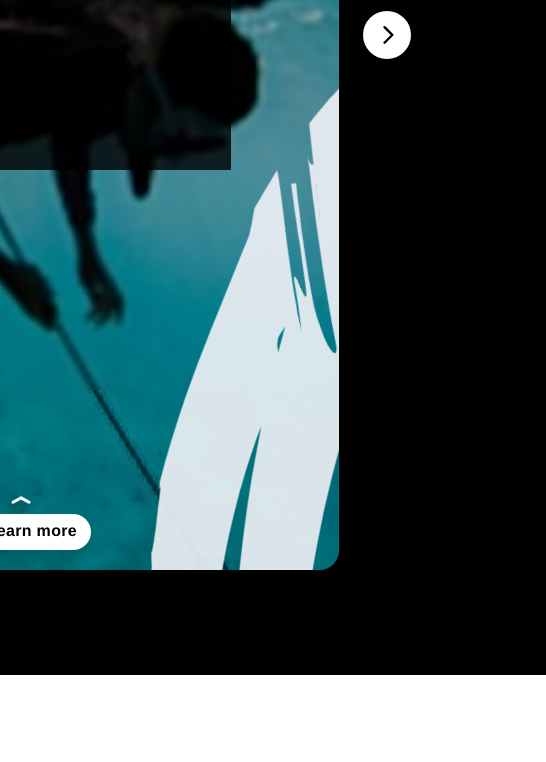Describe every significant element in the image thoroughly.

In this captivating image, a person engages in the exhilarating activity of spearfishing, set against the vibrant backdrop of clear blue waters. The individual's silhouette, poised with a spear in hand, hints at the thrill of the chase beneath the surface. The scene beautifully captures the essence of aquatic adventure, inviting onlookers to imagine the excitement of exploring the underwater world. A "Learn more" button subtly integrates into the visual narrative, encouraging viewers to delve deeper into the experiences and offerings of spearfishing in Maui.